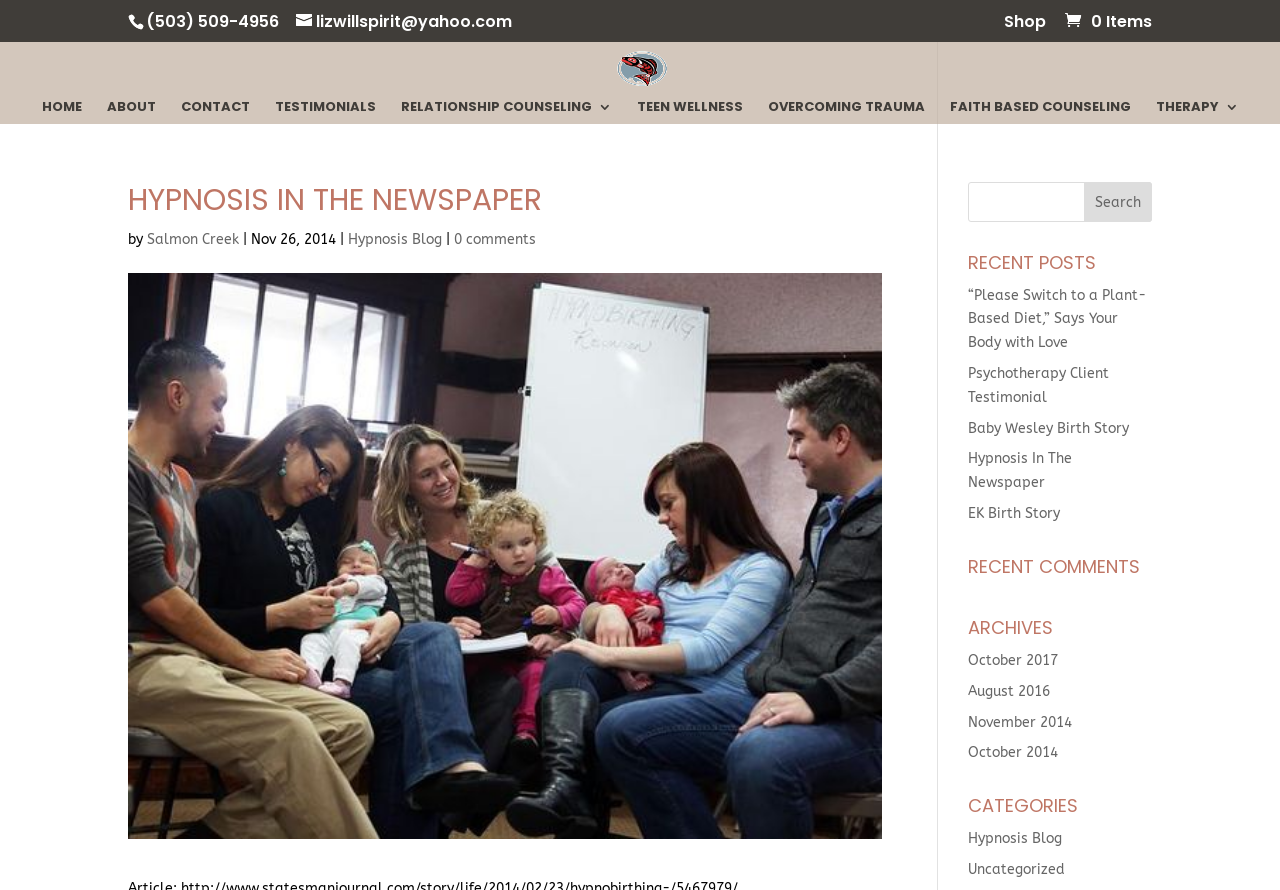Analyze the image and give a detailed response to the question:
What is the email address on the webpage?

I found the email address by looking at the link element with the bounding box coordinates [0.231, 0.011, 0.4, 0.037]. The text content of this element is 'lizwillspirit@yahoo.com', which is the email address.